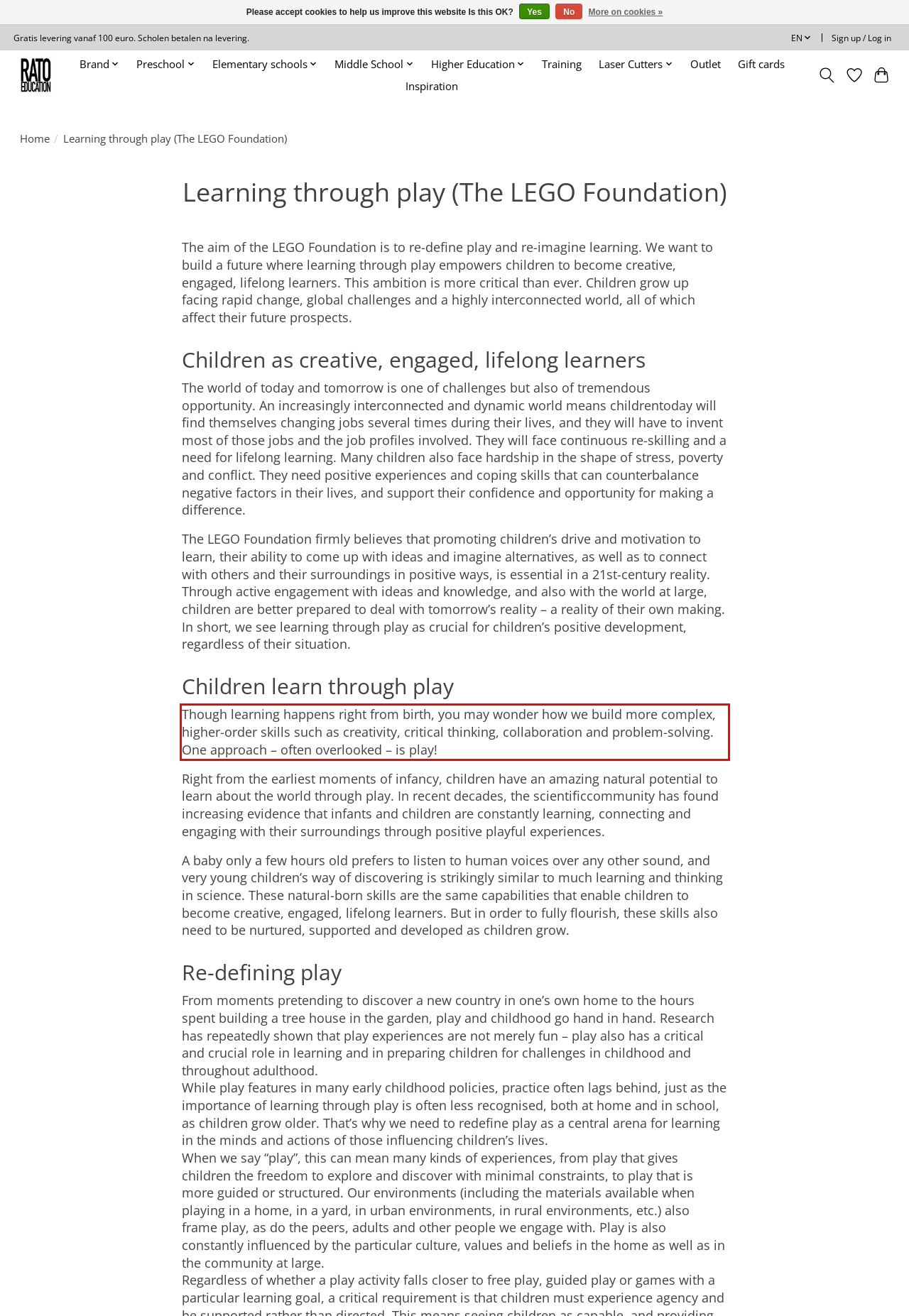With the given screenshot of a webpage, locate the red rectangle bounding box and extract the text content using OCR.

Though learning happens right from birth, you may wonder how we build more complex, higher-order skills such as creativity, critical thinking, collaboration and problem-solving. One approach – often overlooked – is play!